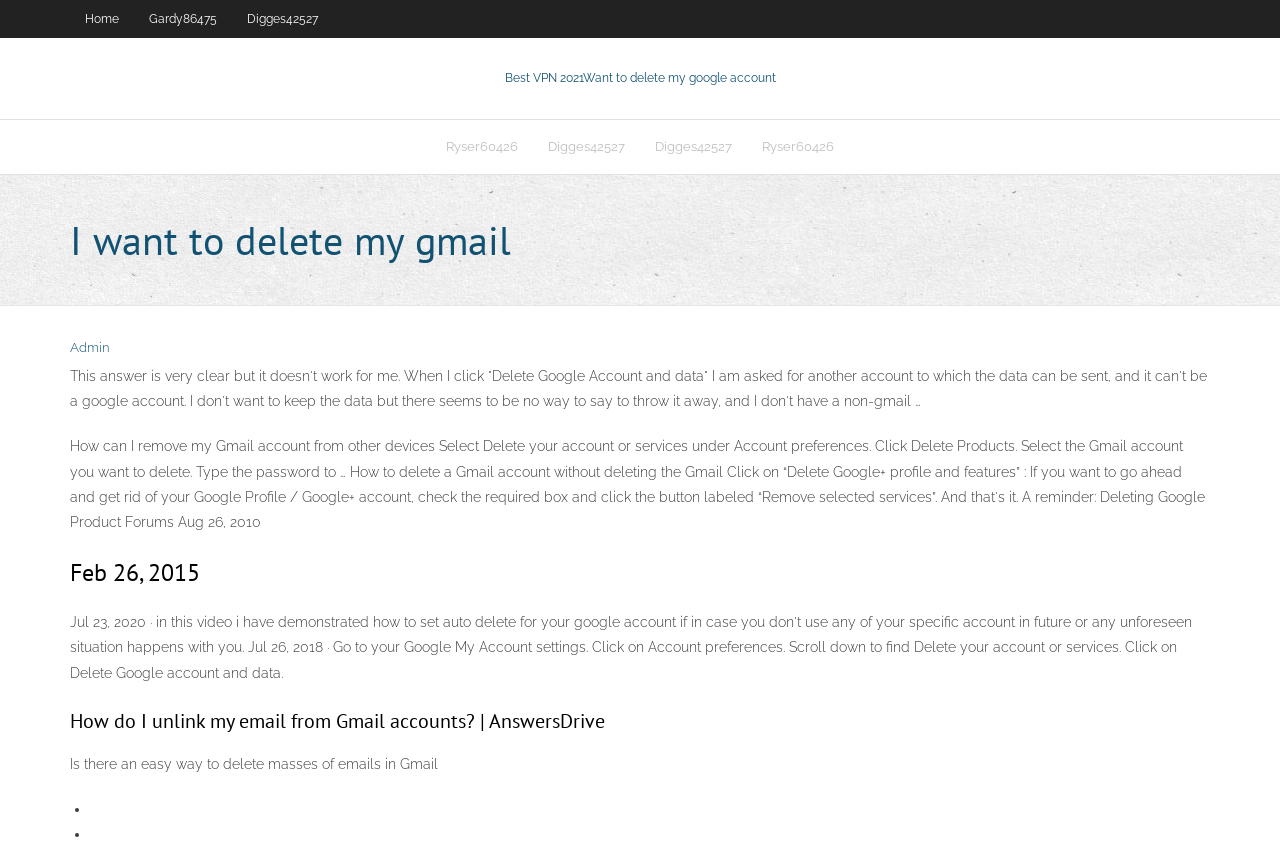Could you indicate the bounding box coordinates of the region to click in order to complete this instruction: "Click on the 'How do I unlink my email from Gmail accounts?' link".

[0.055, 0.825, 0.945, 0.86]